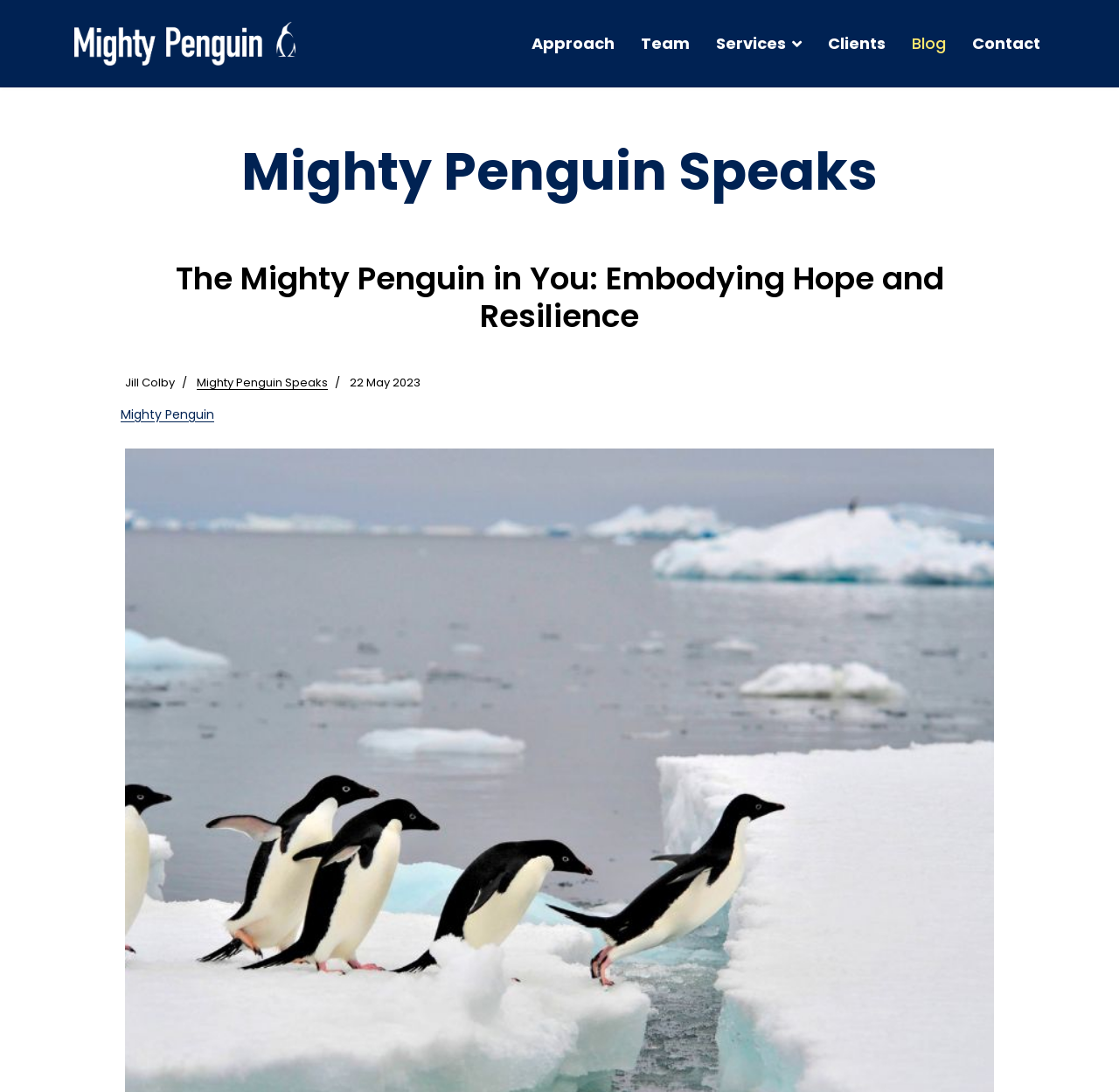Please locate the clickable area by providing the bounding box coordinates to follow this instruction: "go to Approach page".

[0.463, 0.0, 0.561, 0.08]